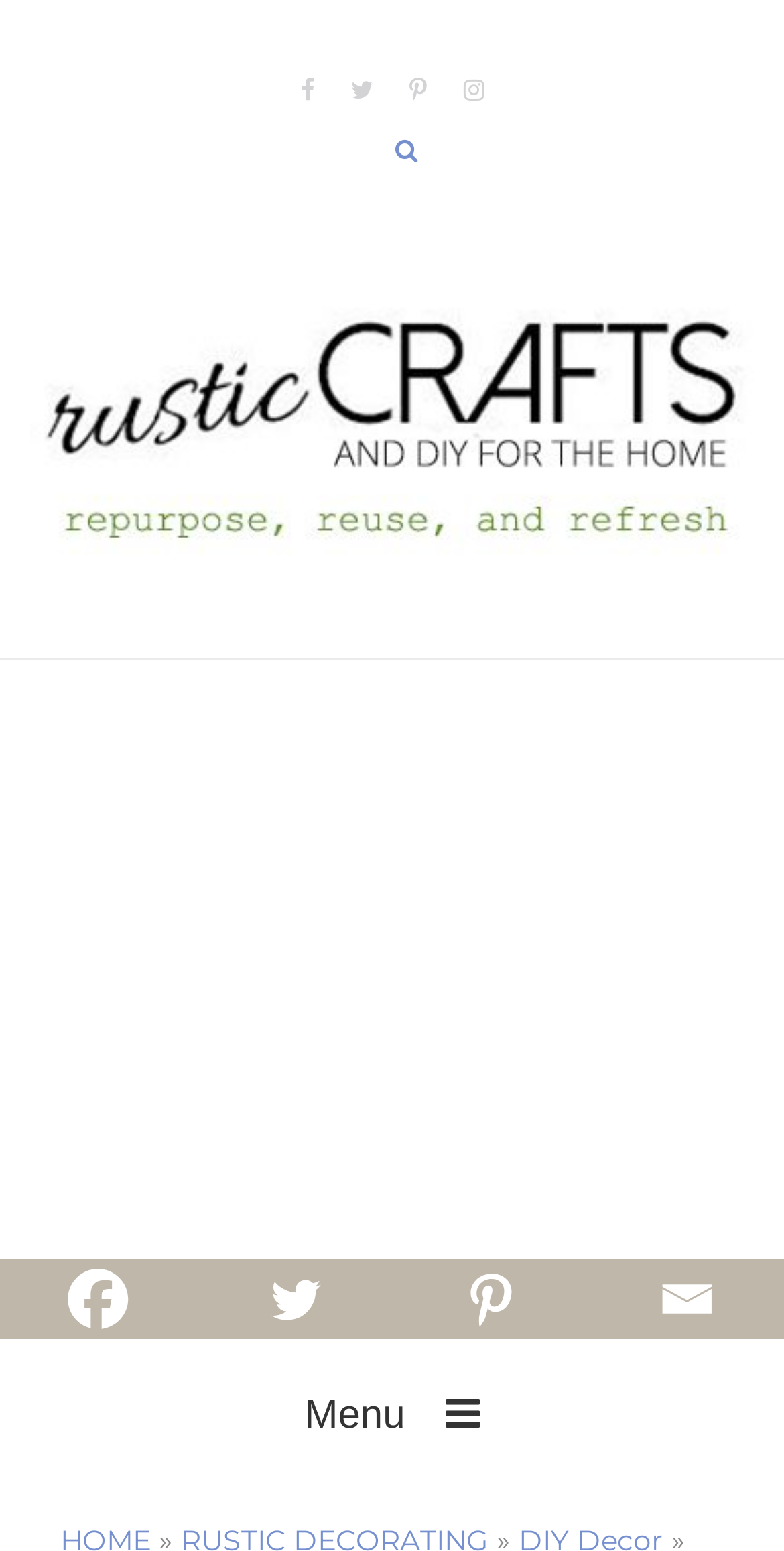Extract the bounding box coordinates of the UI element described: "pinterest". Provide the coordinates in the format [left, top, right, bottom] with values ranging from 0 to 1.

[0.522, 0.039, 0.545, 0.078]